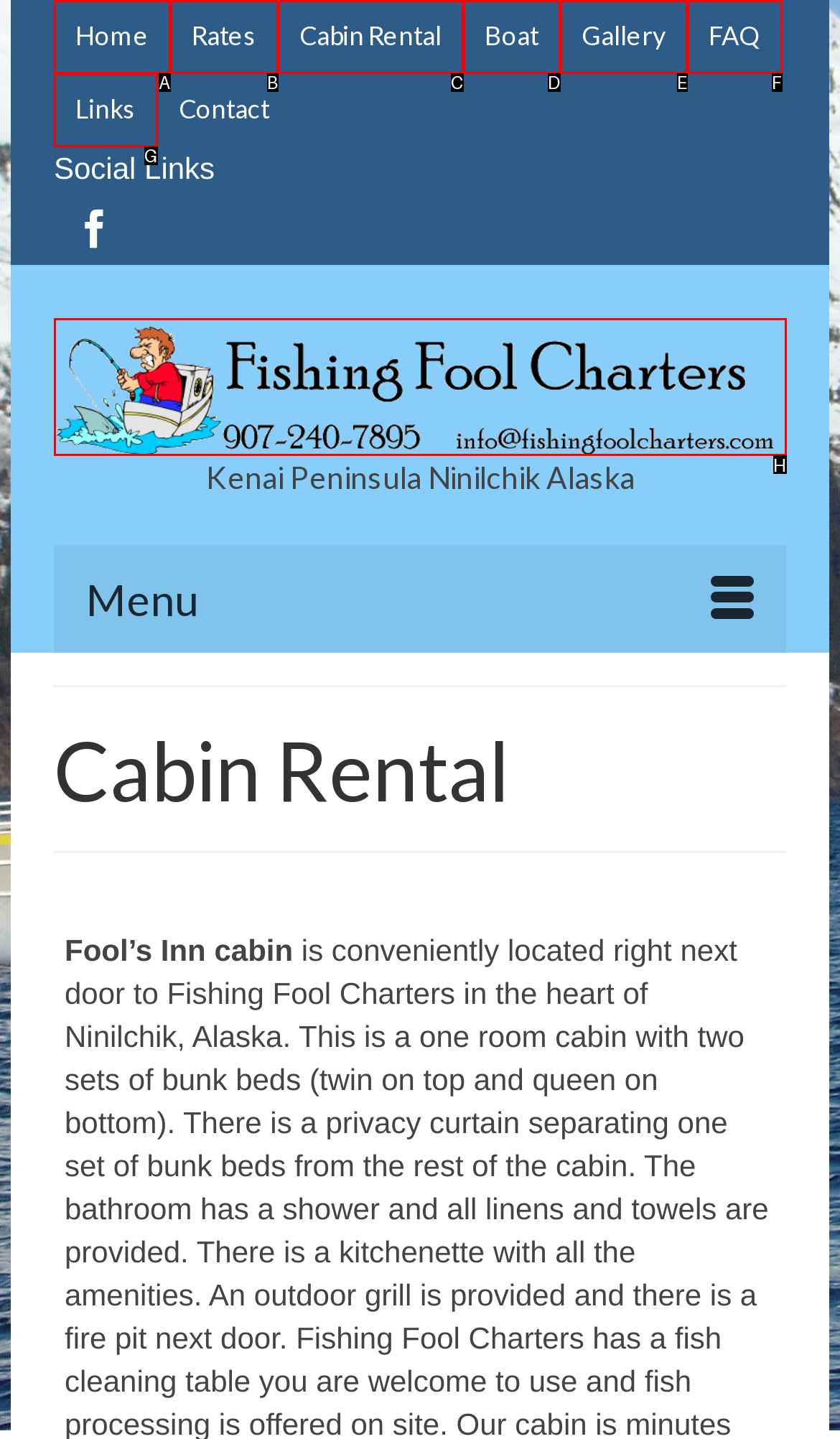Determine the option that aligns with this description: Links
Reply with the option's letter directly.

G